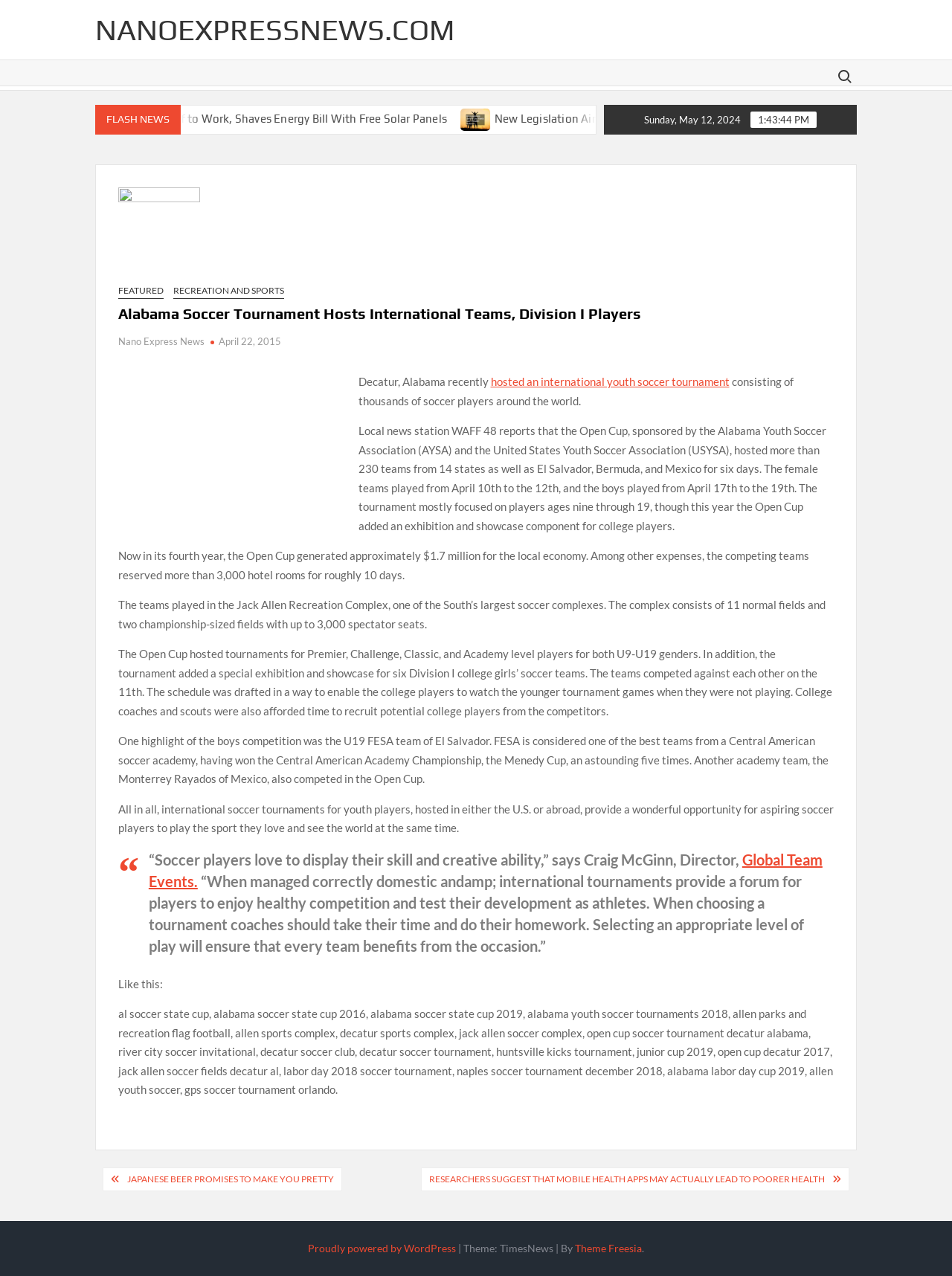Could you locate the bounding box coordinates for the section that should be clicked to accomplish this task: "Read more about New Legislation Aims To Give Family Law A Modern Makeover".

[0.467, 0.088, 0.801, 0.098]